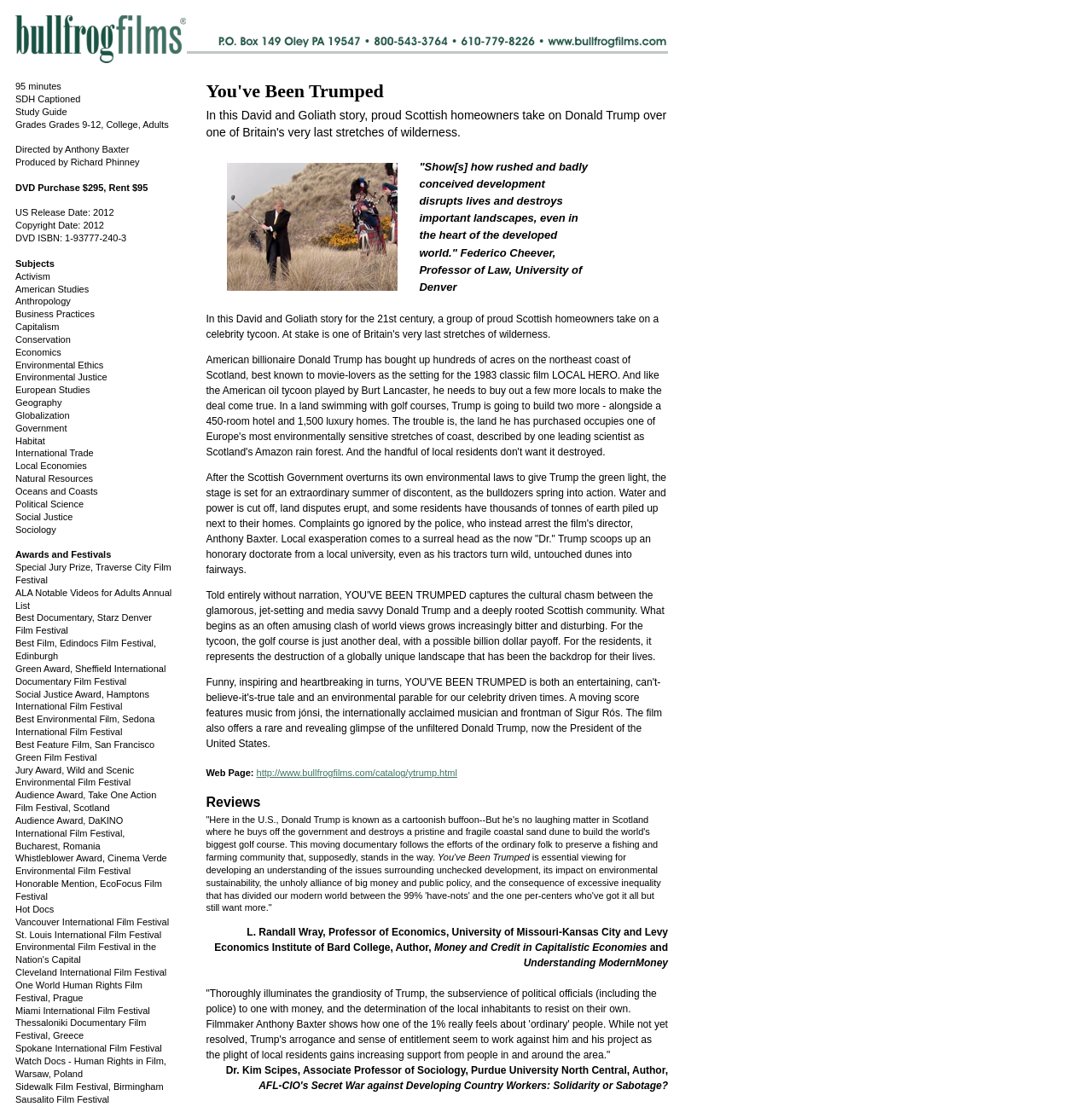What is the subject of the film?
Based on the visual, give a brief answer using one word or a short phrase.

Environmental Ethics